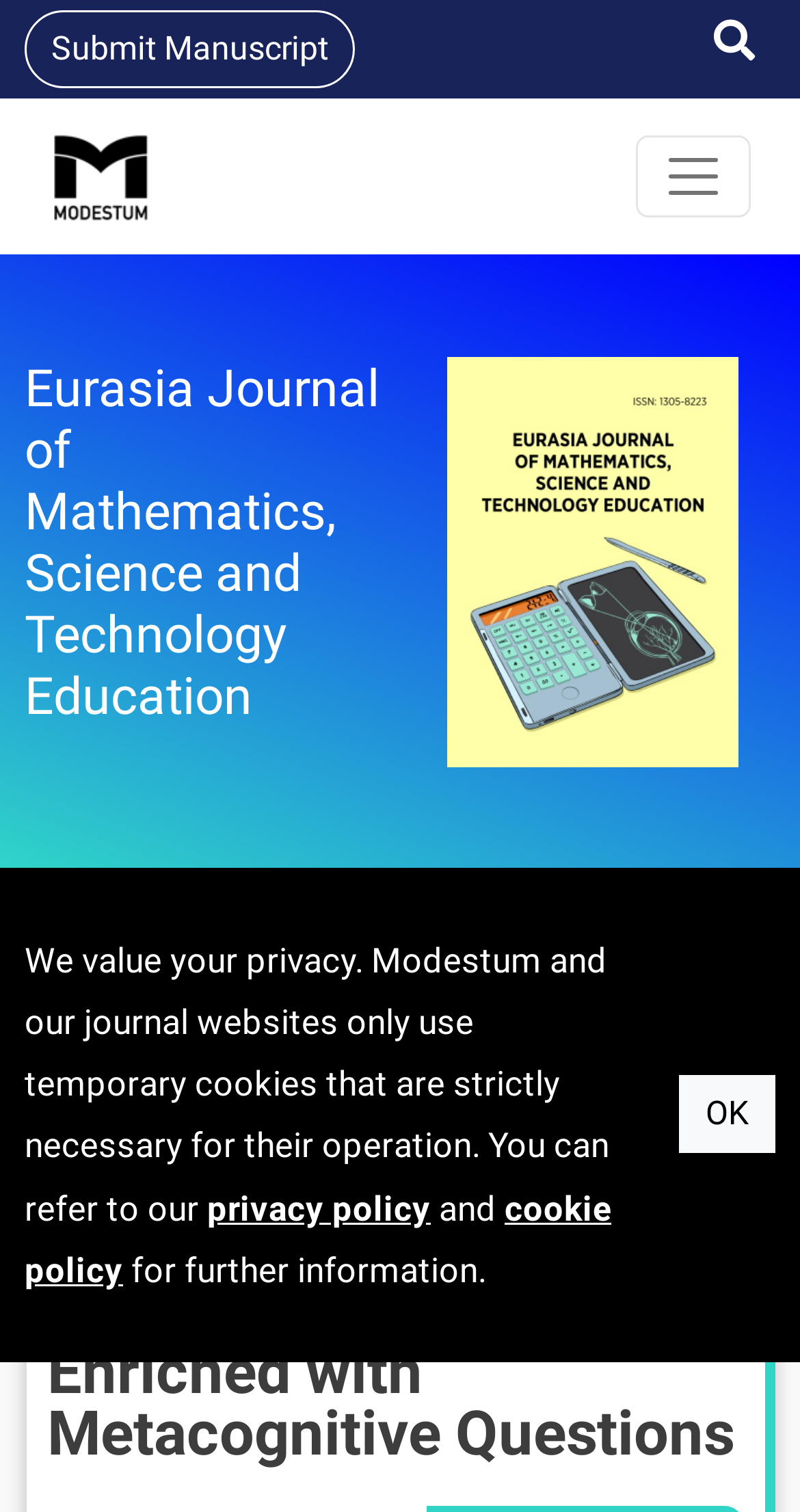Predict the bounding box of the UI element based on the description: "title="Back to article list"". The coordinates should be four float numbers between 0 and 1, formatted as [left, top, right, bottom].

[0.031, 0.609, 0.113, 0.631]